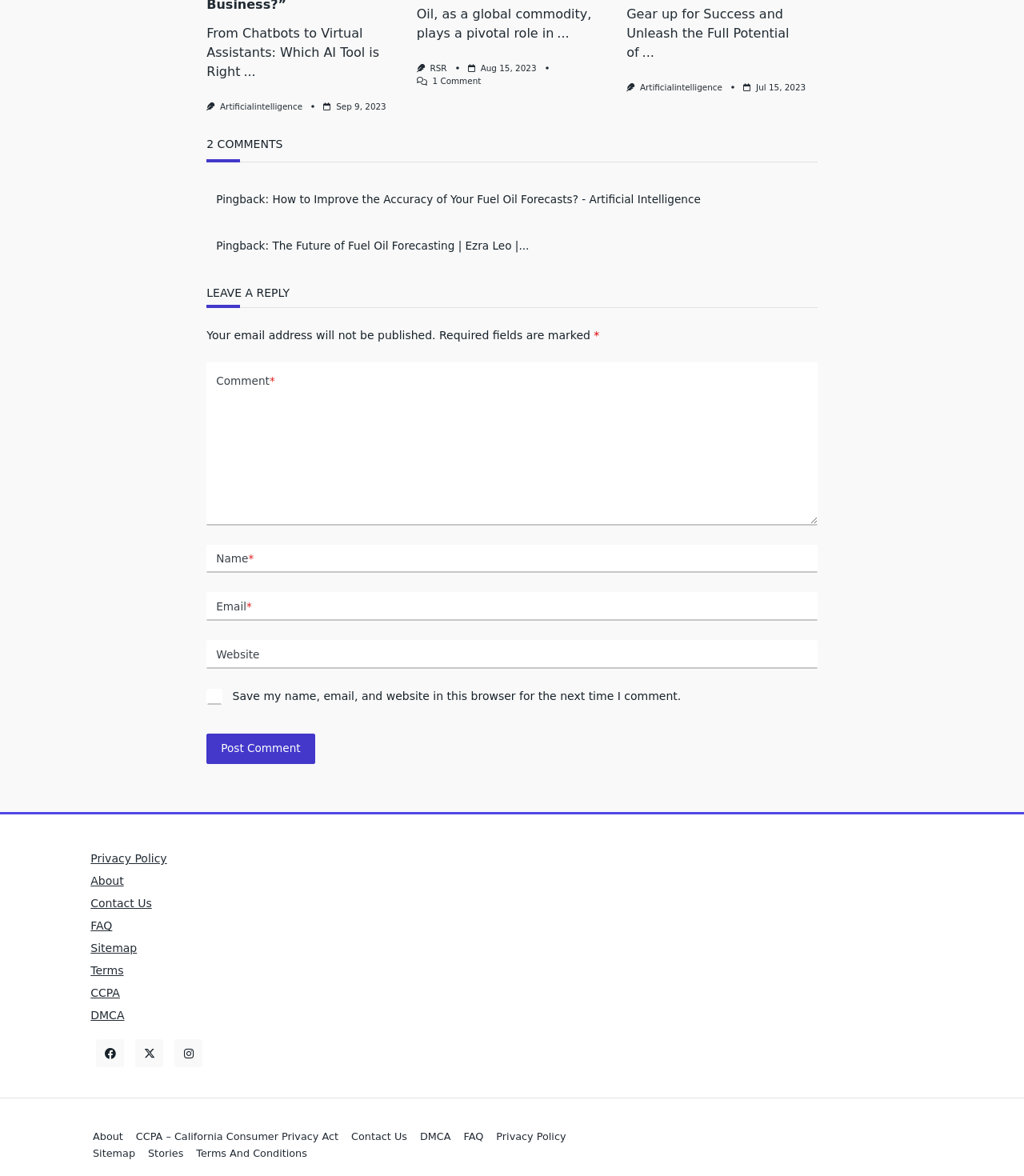Please provide the bounding box coordinates for the UI element as described: "Jul 15, 2023Jul 15, 2023". The coordinates must be four floats between 0 and 1, represented as [left, top, right, bottom].

[0.738, 0.07, 0.787, 0.078]